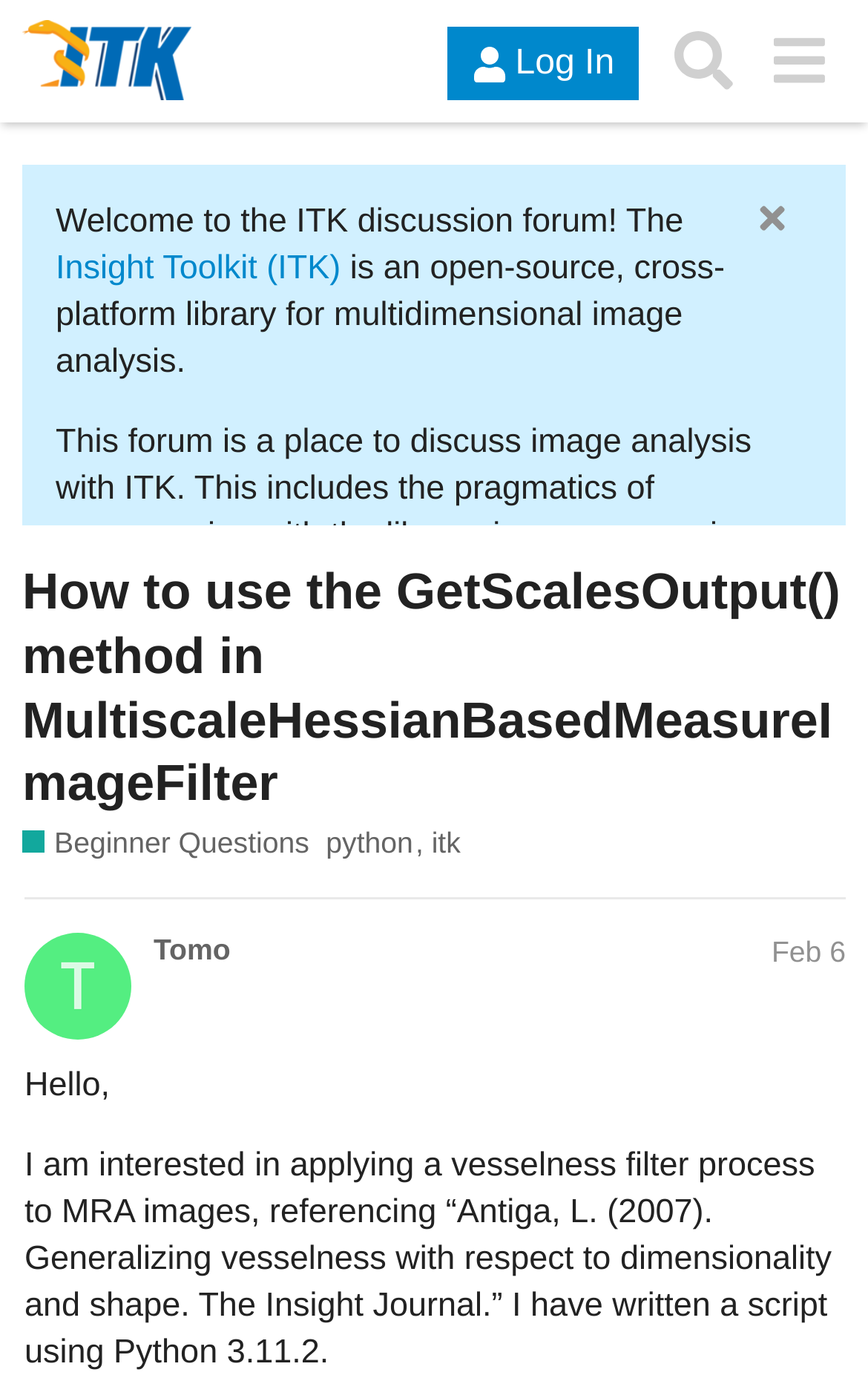What is the version of Python used by Tomo?
Based on the screenshot, provide a one-word or short-phrase response.

3.11.2